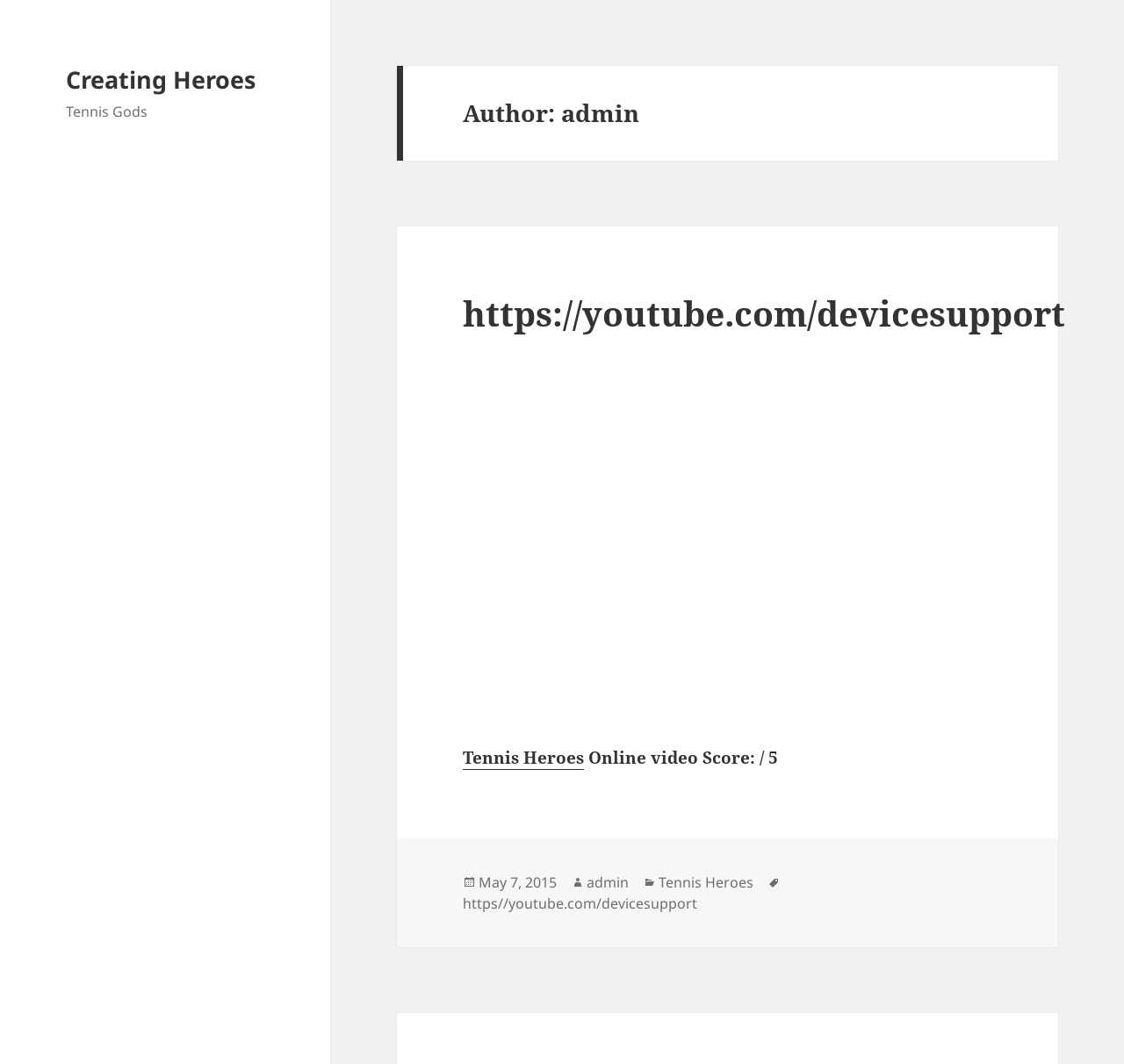Create a detailed summary of all the visual and textual information on the webpage.

The webpage is about "Creating Heroes" and has a prominent link with the same title at the top left corner. Below this link, there is a static text "Tennis Gods". 

On the right side of the page, there is a header section that displays the author's name, "admin". 

The main content of the page is an article that takes up most of the page's real estate. The article has a heading that contains a link to "https://youtube.com/devicesupport". Below this heading, there is a disabled plugin object and an embedded object. 

Further down, there is a link to "Tennis Heroes" and a static text that displays an online video score. 

At the bottom of the page, there is a footer section that contains information about the post, including the date "May 7, 2015", the author's name "admin", categories, and tags. The categories and tags sections contain links to "Tennis Heroes" and "https://youtube.com/devicesupport", respectively.